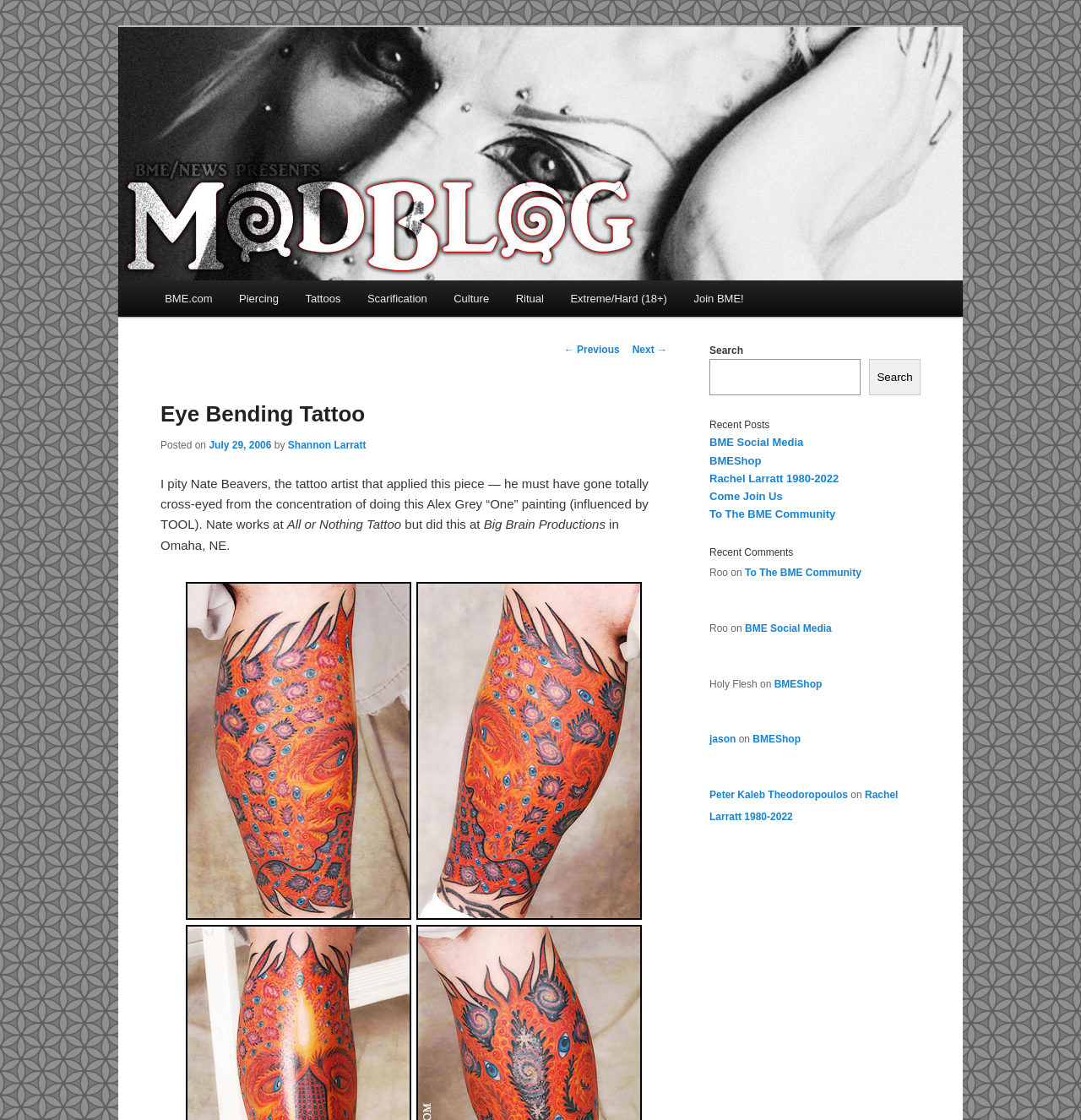Identify the bounding box coordinates for the UI element that matches this description: "Extreme/Hard (18+)".

[0.515, 0.25, 0.629, 0.283]